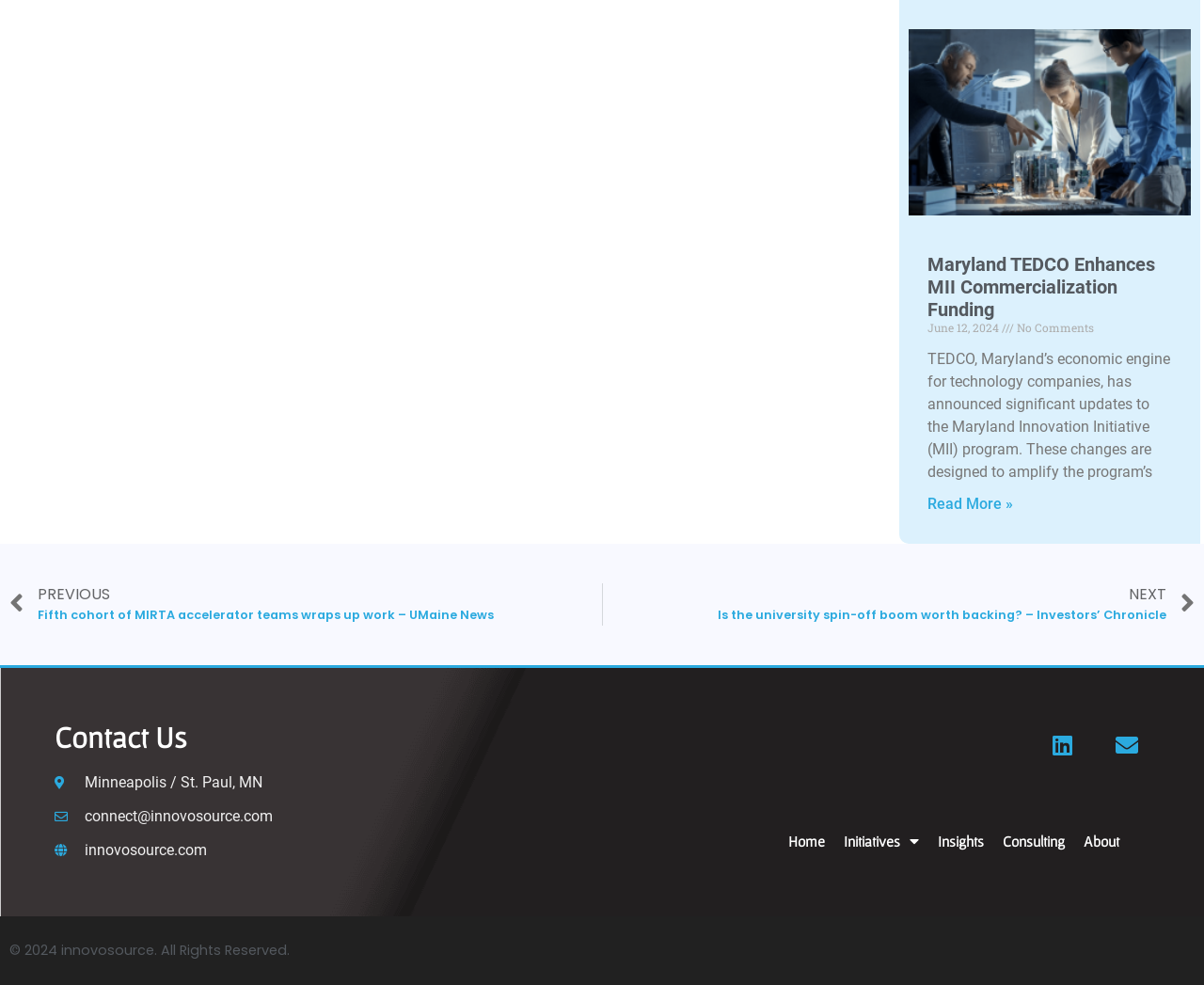What is the date of the article?
Based on the screenshot, provide a one-word or short-phrase response.

June 12, 2024